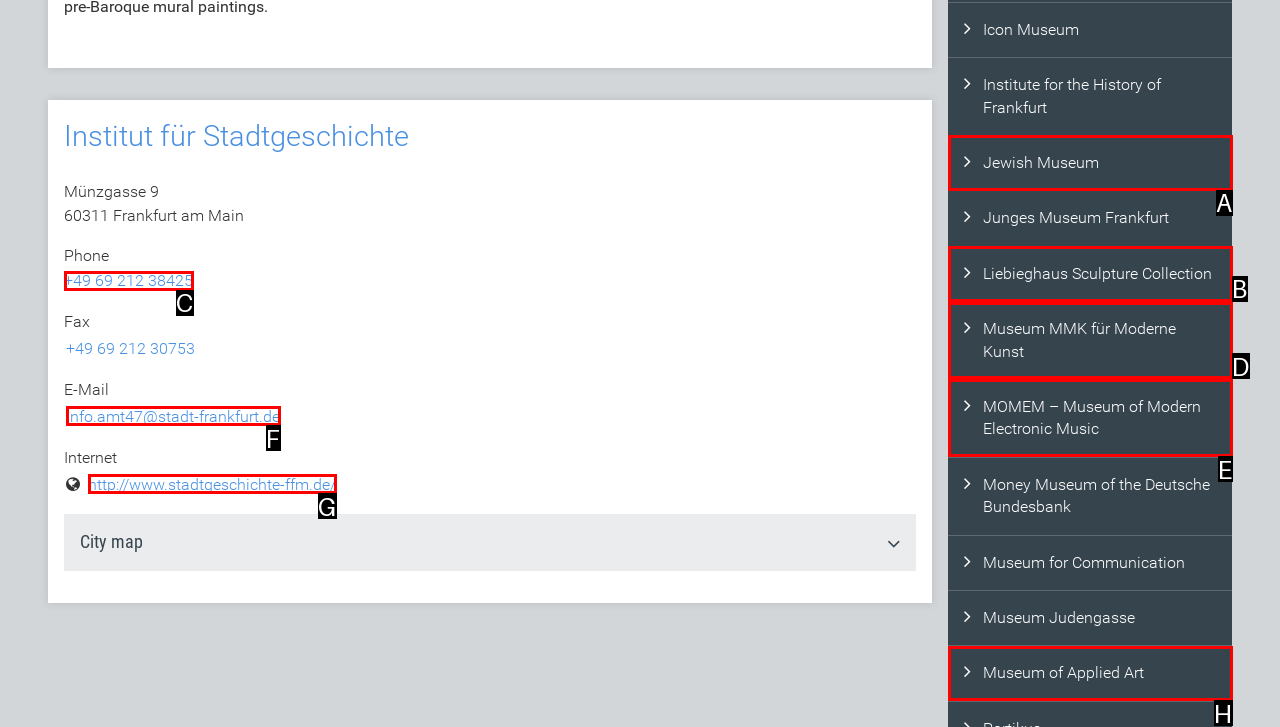Tell me the letter of the correct UI element to click for this instruction: Call the institute. Answer with the letter only.

C